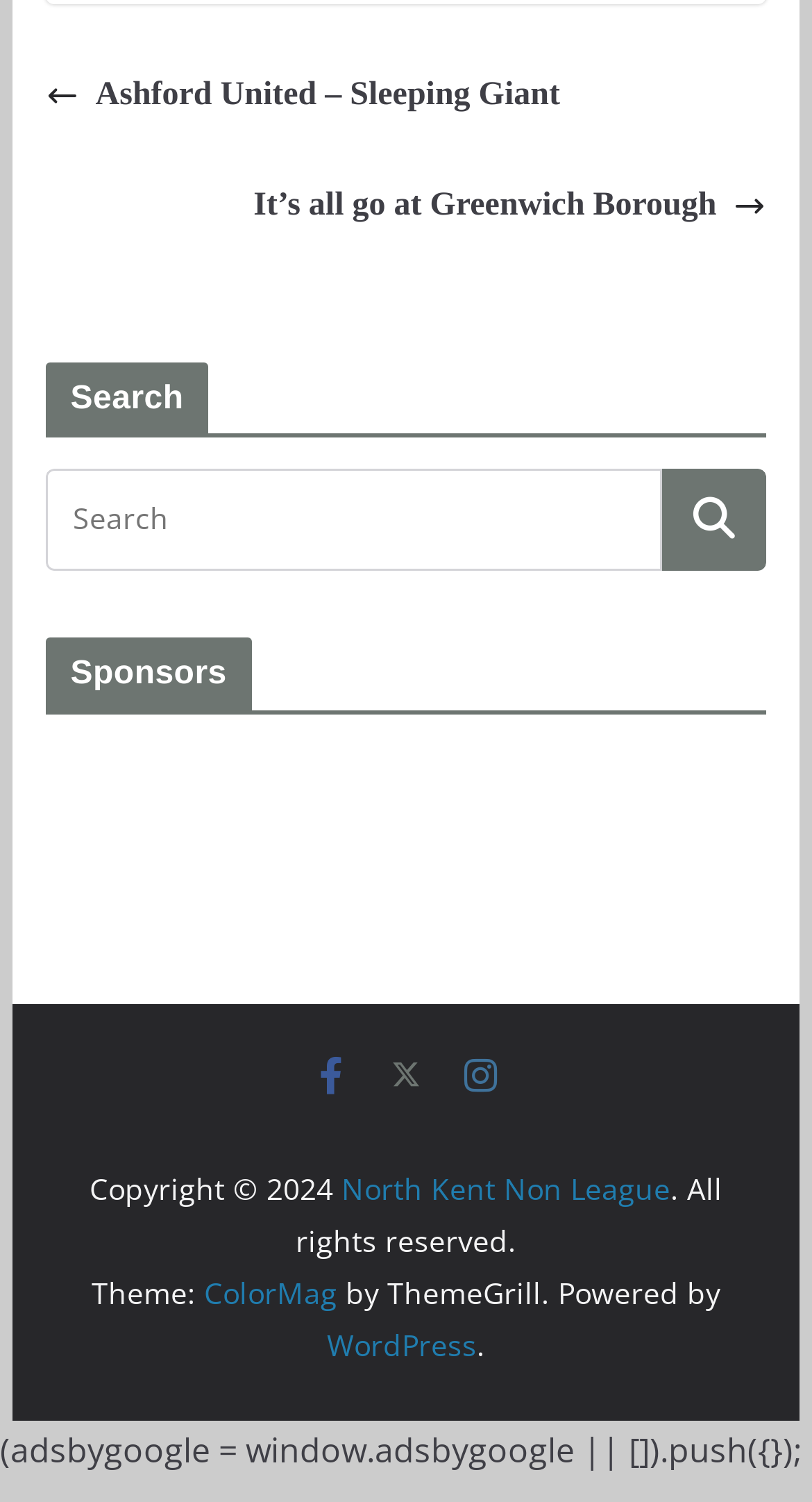Please locate the UI element described by "North Kent Non League" and provide its bounding box coordinates.

[0.42, 0.777, 0.826, 0.804]